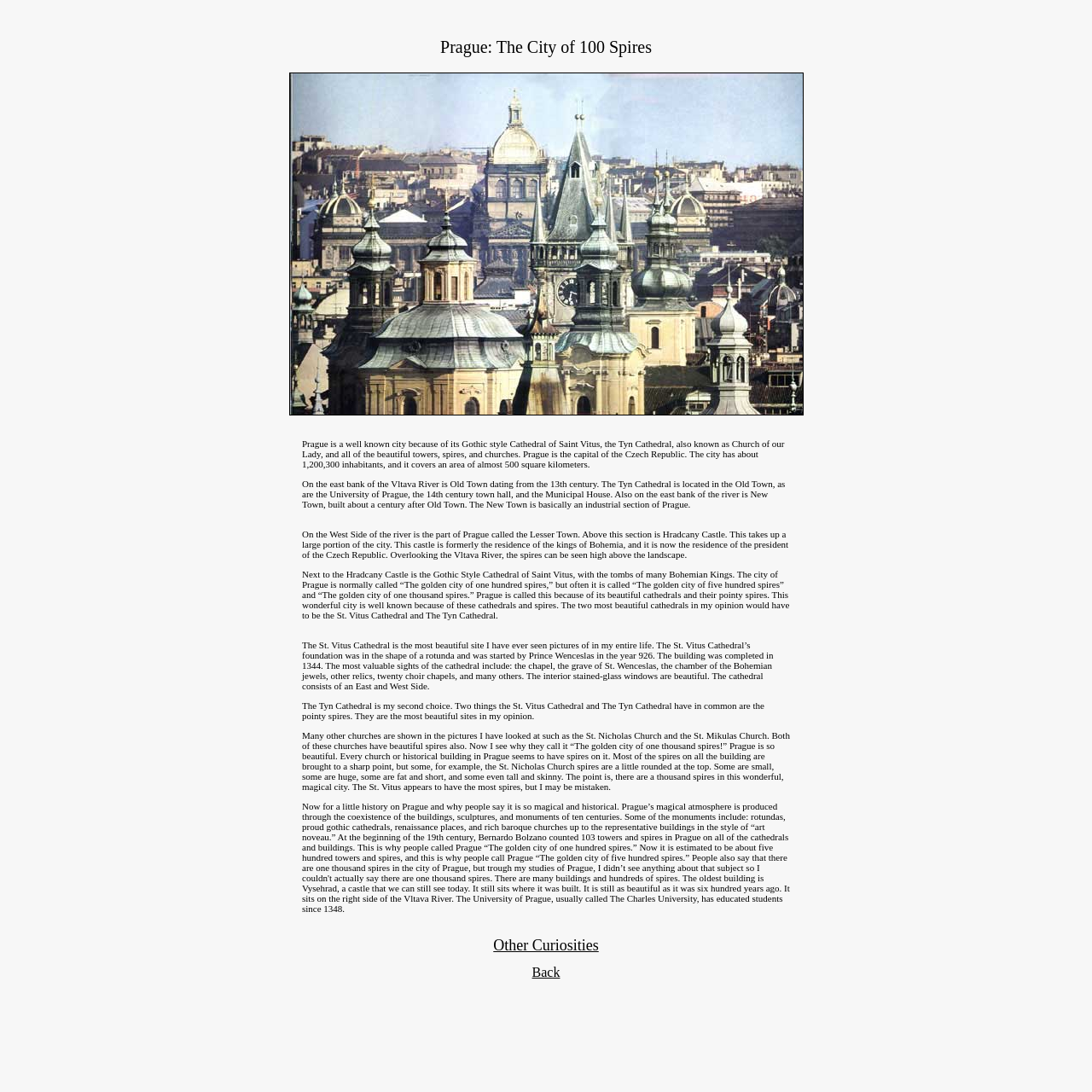Carefully examine the image and provide an in-depth answer to the question: What is the name of the university mentioned in the webpage?

According to the text, 'The University of Prague, usually called The Charles University, has educated students since 1348.' This information is provided in the last paragraph of the webpage.